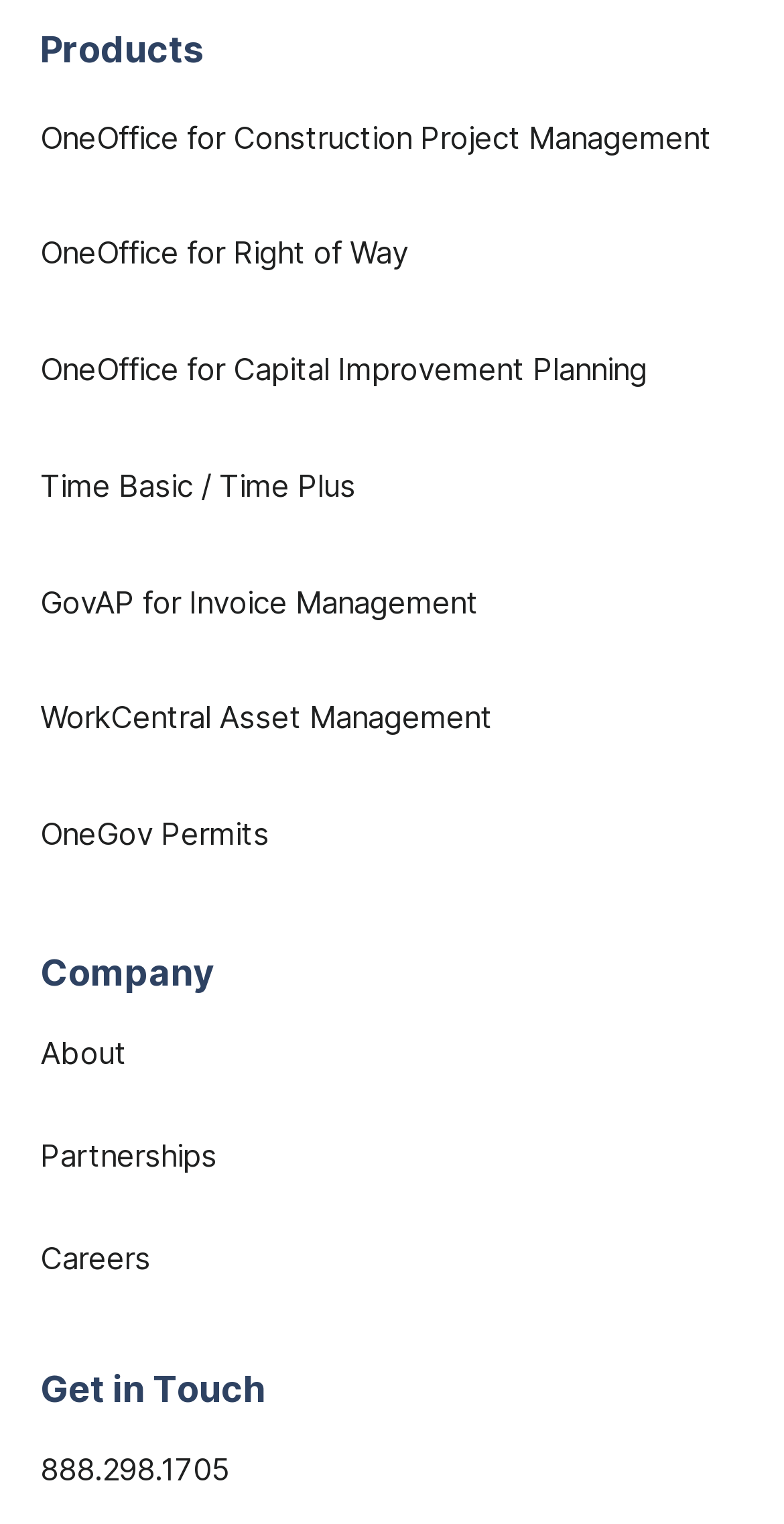What is the last link under the 'Company' navigation menu?
Please give a detailed and elaborate answer to the question.

The last link under the 'Company' navigation menu is 'Careers', which is located at the bottom of the menu with a bounding box coordinate of [0.0, 0.802, 1.0, 0.849].